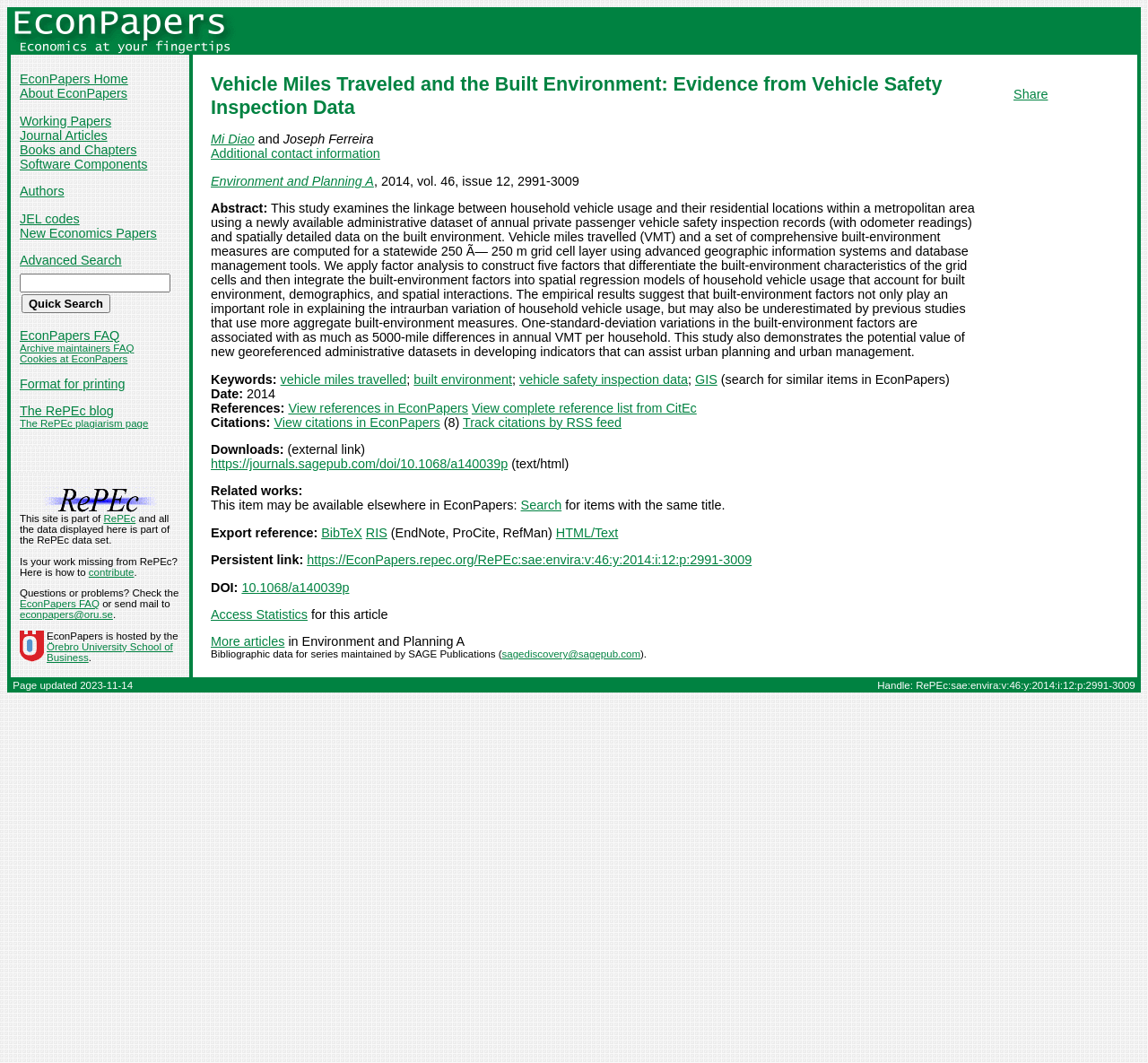Determine the bounding box coordinates of the UI element that matches the following description: "Track citations by RSS feed". The coordinates should be four float numbers between 0 and 1 in the format [left, top, right, bottom].

[0.403, 0.39, 0.541, 0.404]